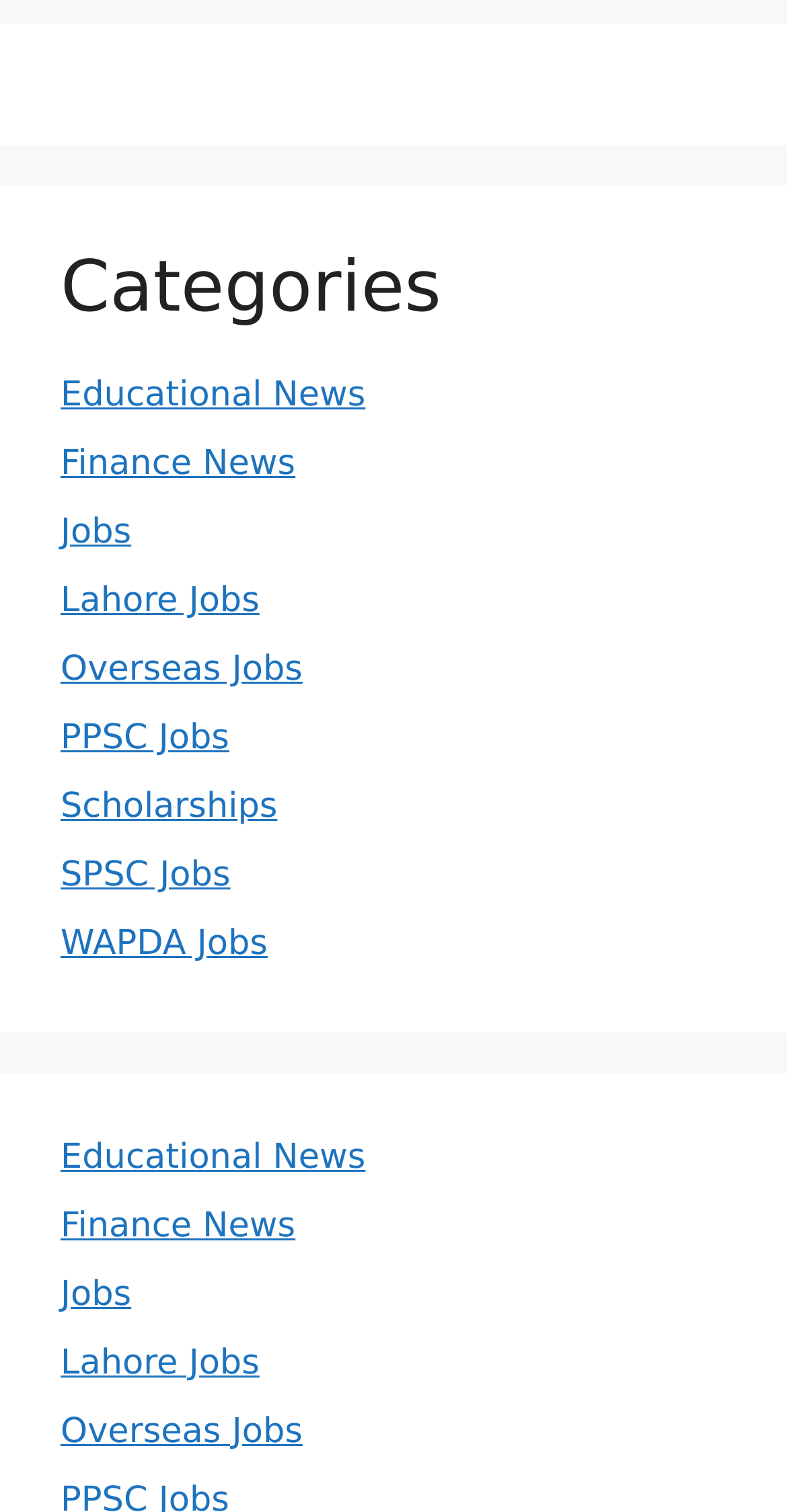Find the bounding box coordinates of the element I should click to carry out the following instruction: "Explore Finance News".

[0.077, 0.294, 0.375, 0.32]